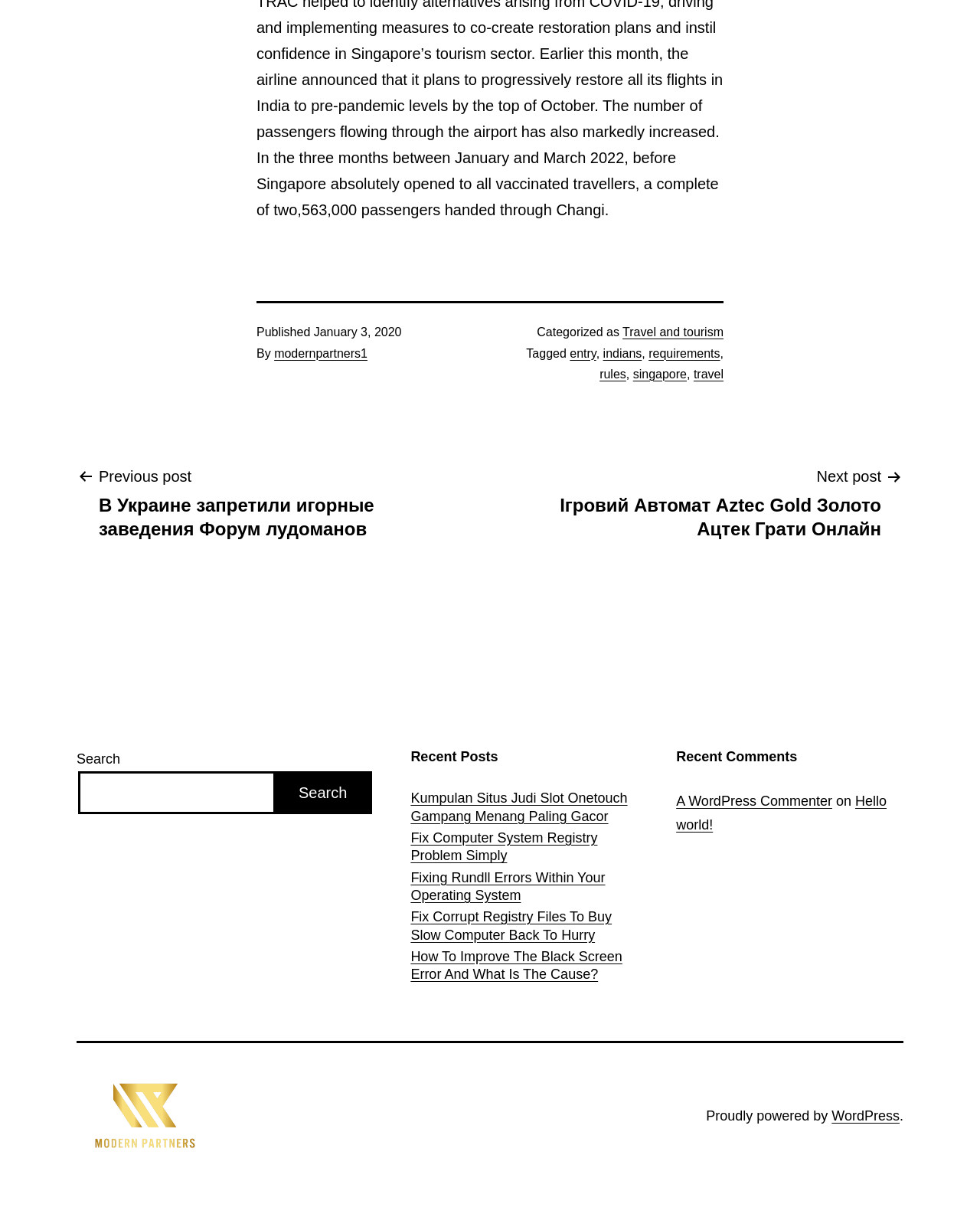Using the information in the image, give a comprehensive answer to the question: 
What is the name of the website?

I found the name of the website by looking at the top-left corner of the webpage, where it says 'Modernpartners'.